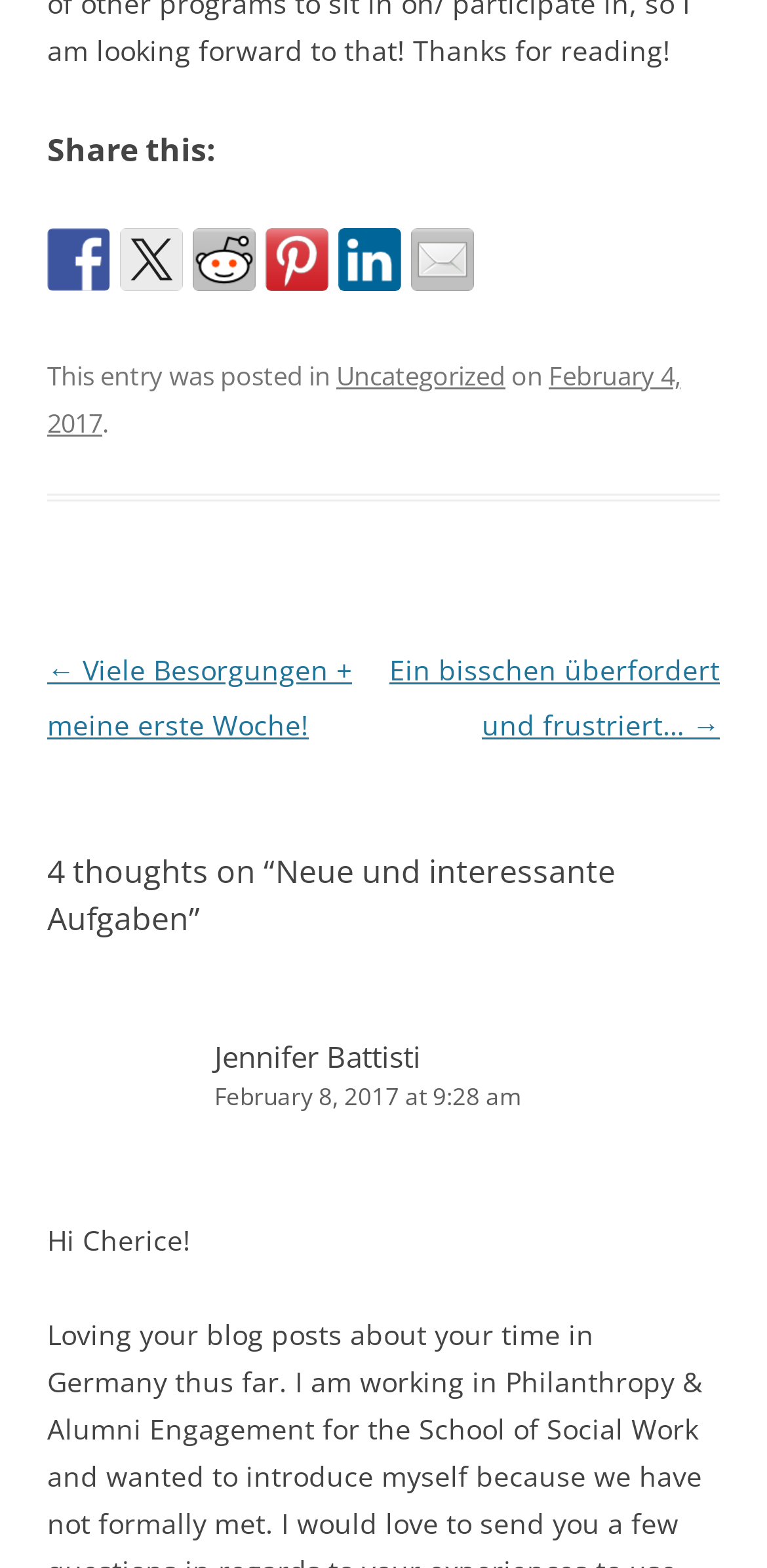Find the bounding box coordinates of the area to click in order to follow the instruction: "View next post".

[0.508, 0.415, 0.938, 0.474]